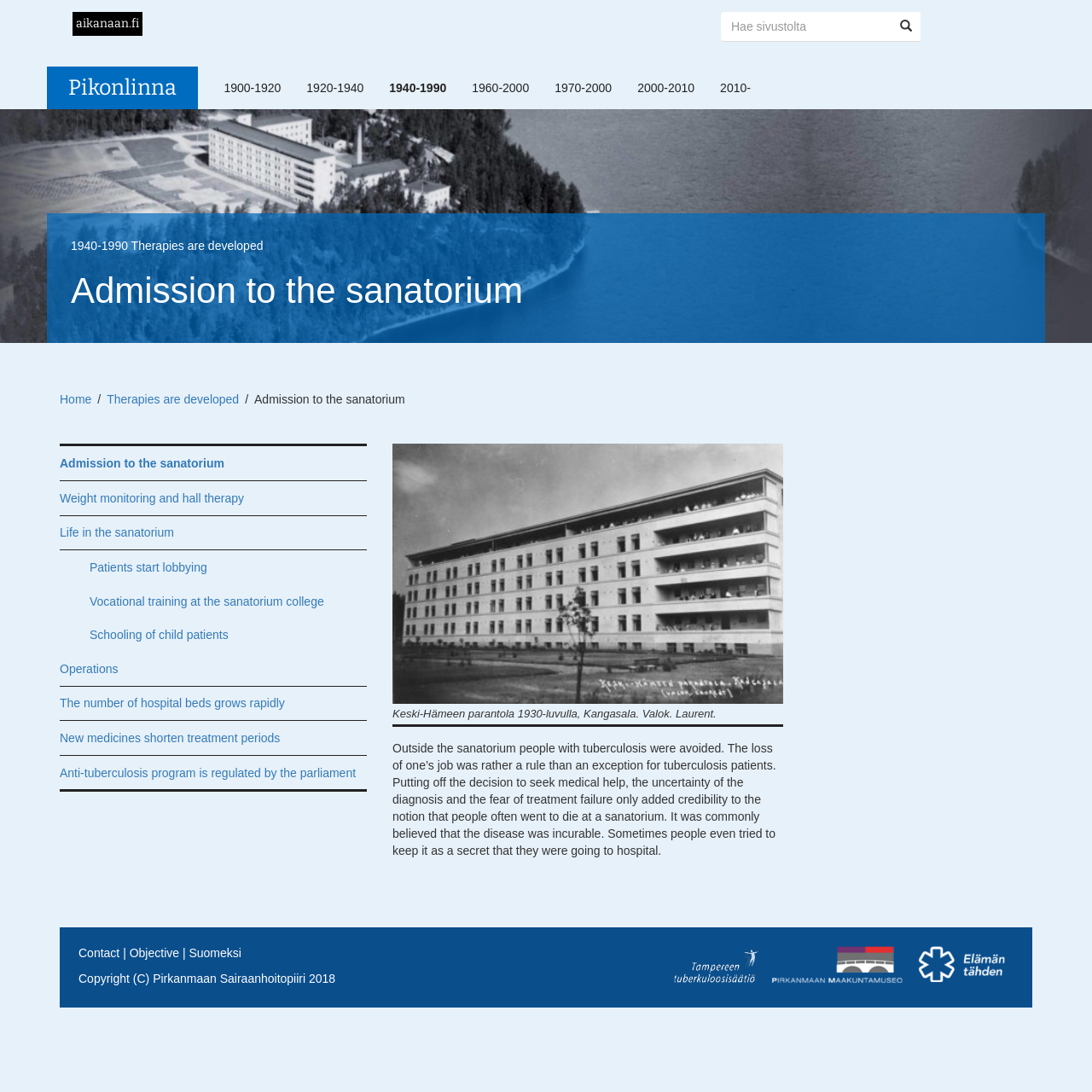Find the bounding box coordinates of the clickable region needed to perform the following instruction: "Read more about the Jock Cycle Classique". The coordinates should be provided as four float numbers between 0 and 1, i.e., [left, top, right, bottom].

None